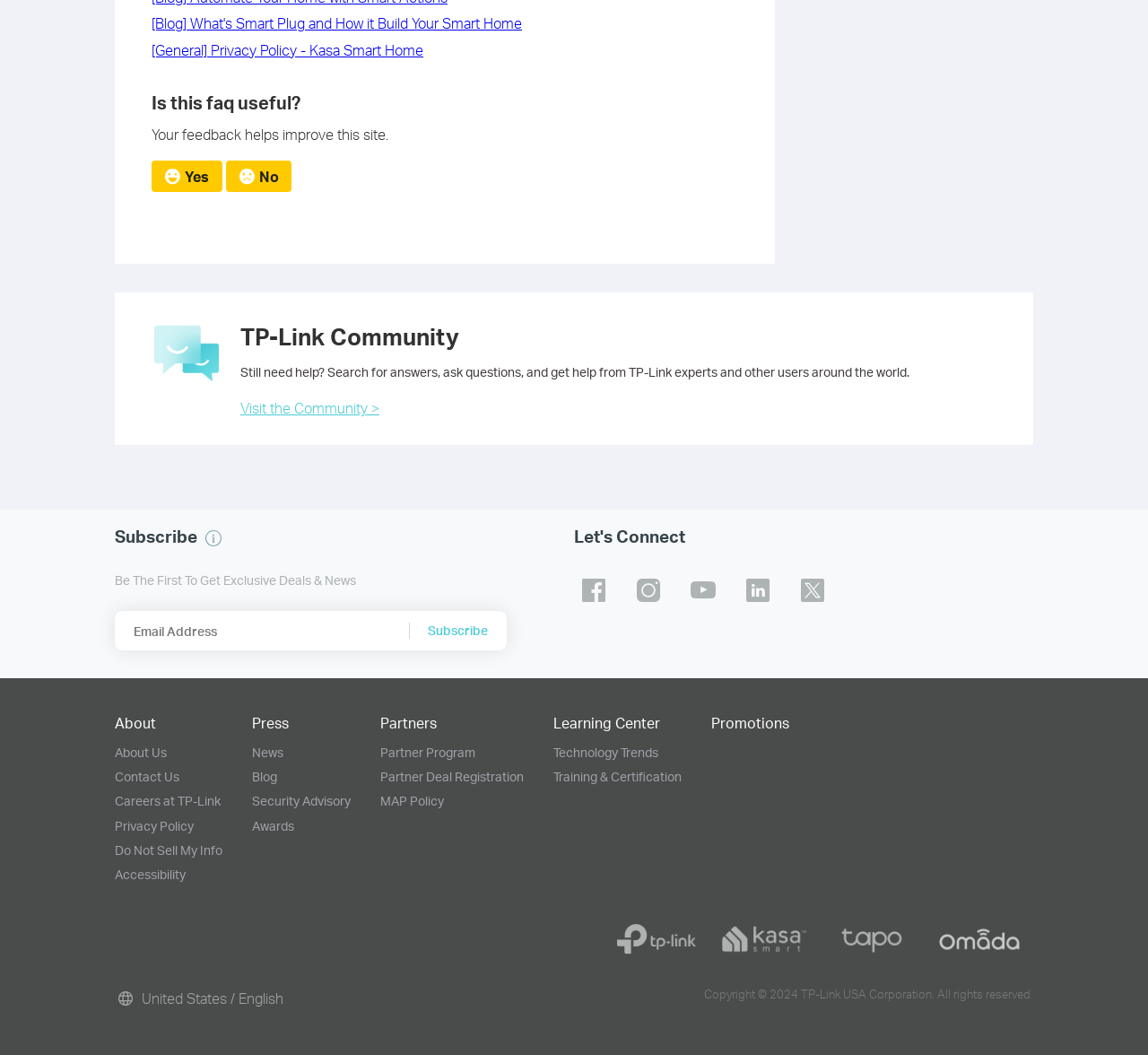Given the description contact page, predict the bounding box coordinates of the UI element. Ensure the coordinates are in the format (top-left x, top-left y, bottom-right x, bottom-right y) and all values are between 0 and 1.

None